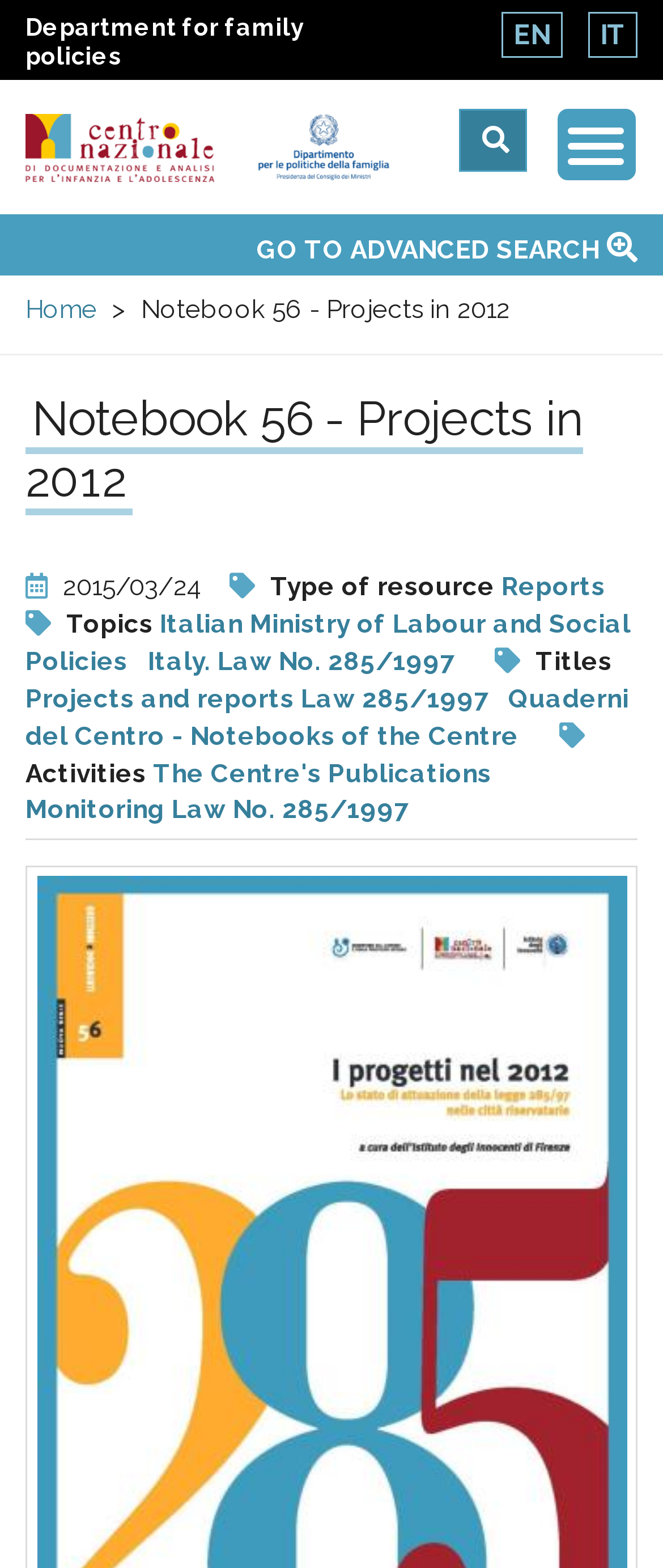Determine and generate the text content of the webpage's headline.

Centro nazionale di Documentazione e analisi pr l'infanzia e l'adolescenza